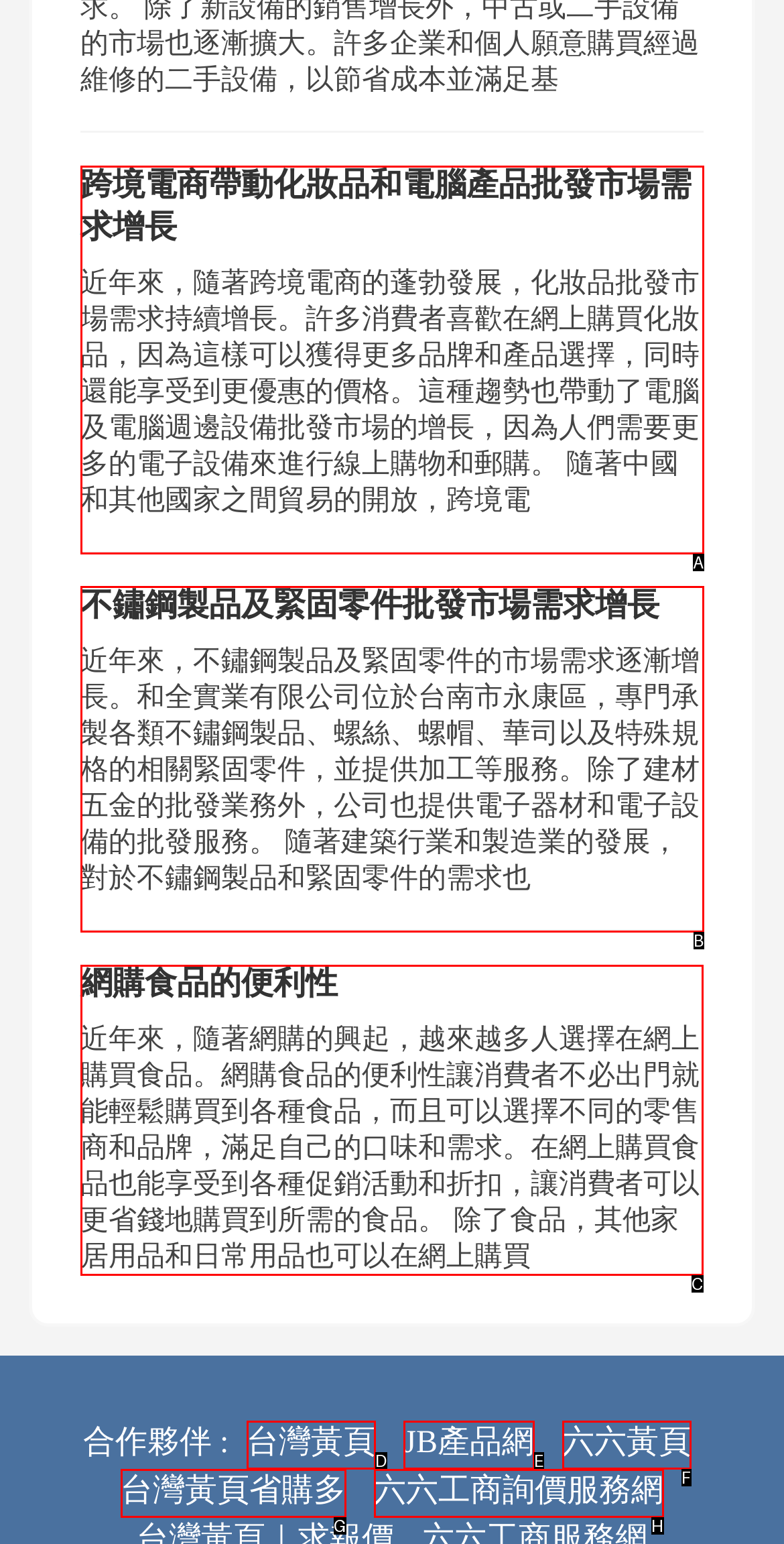Determine the right option to click to perform this task: Explore the convenience of online food shopping
Answer with the correct letter from the given choices directly.

C